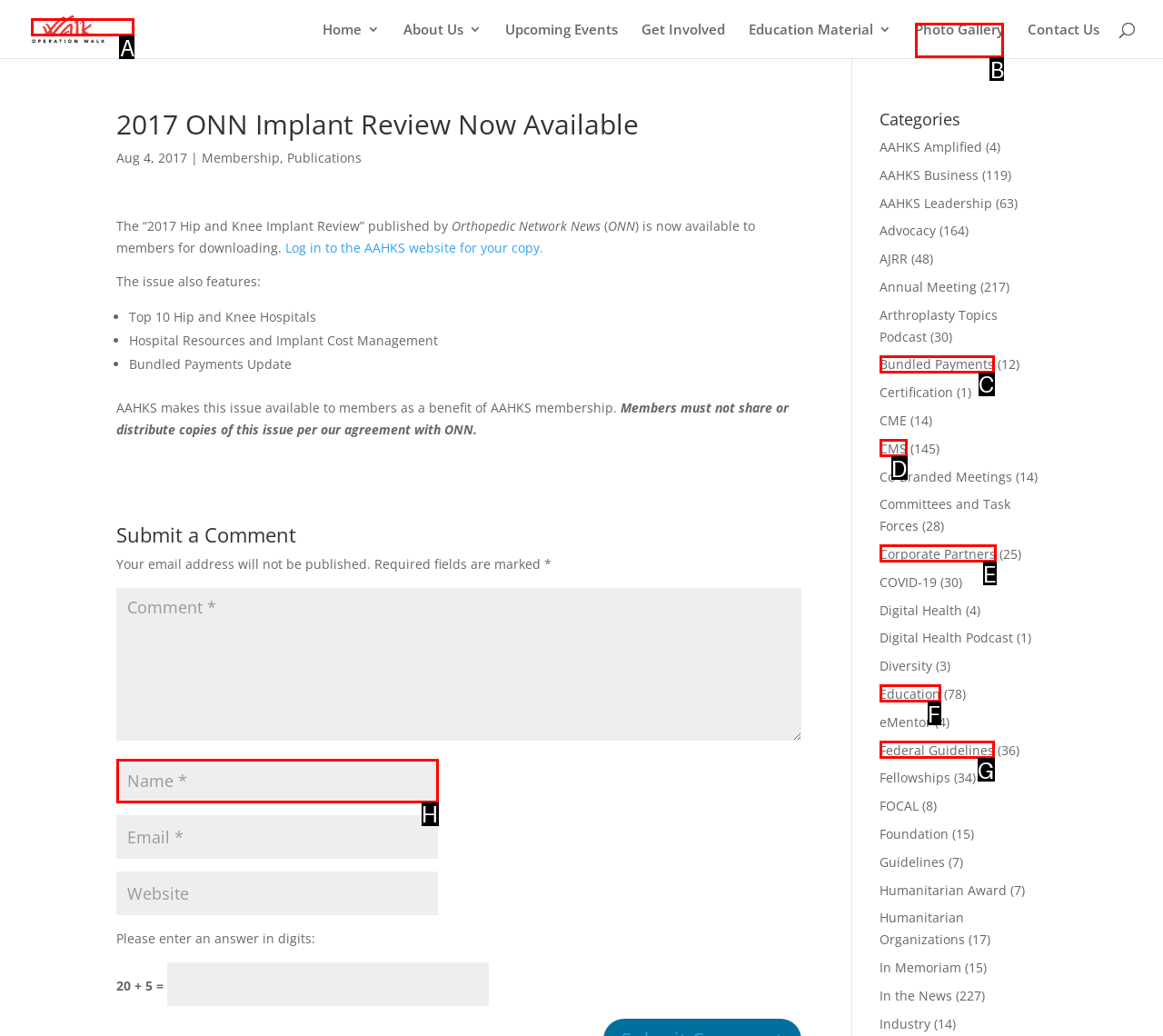From the given options, choose the one to complete the task: View the 'Photo Gallery'
Indicate the letter of the correct option.

B